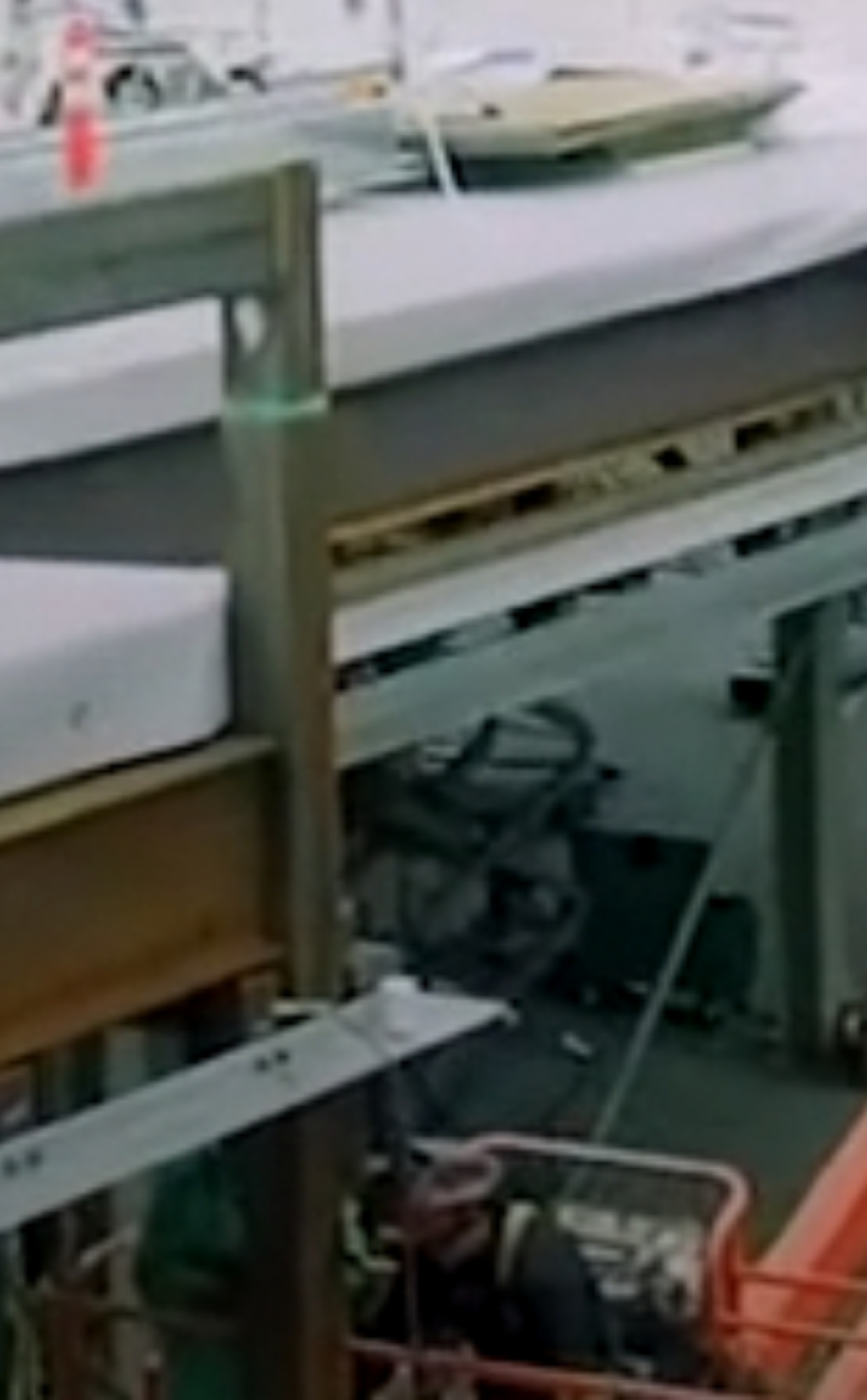Given the description "Submit", determine the bounding box of the corresponding UI element.

[0.568, 0.754, 0.873, 0.841]